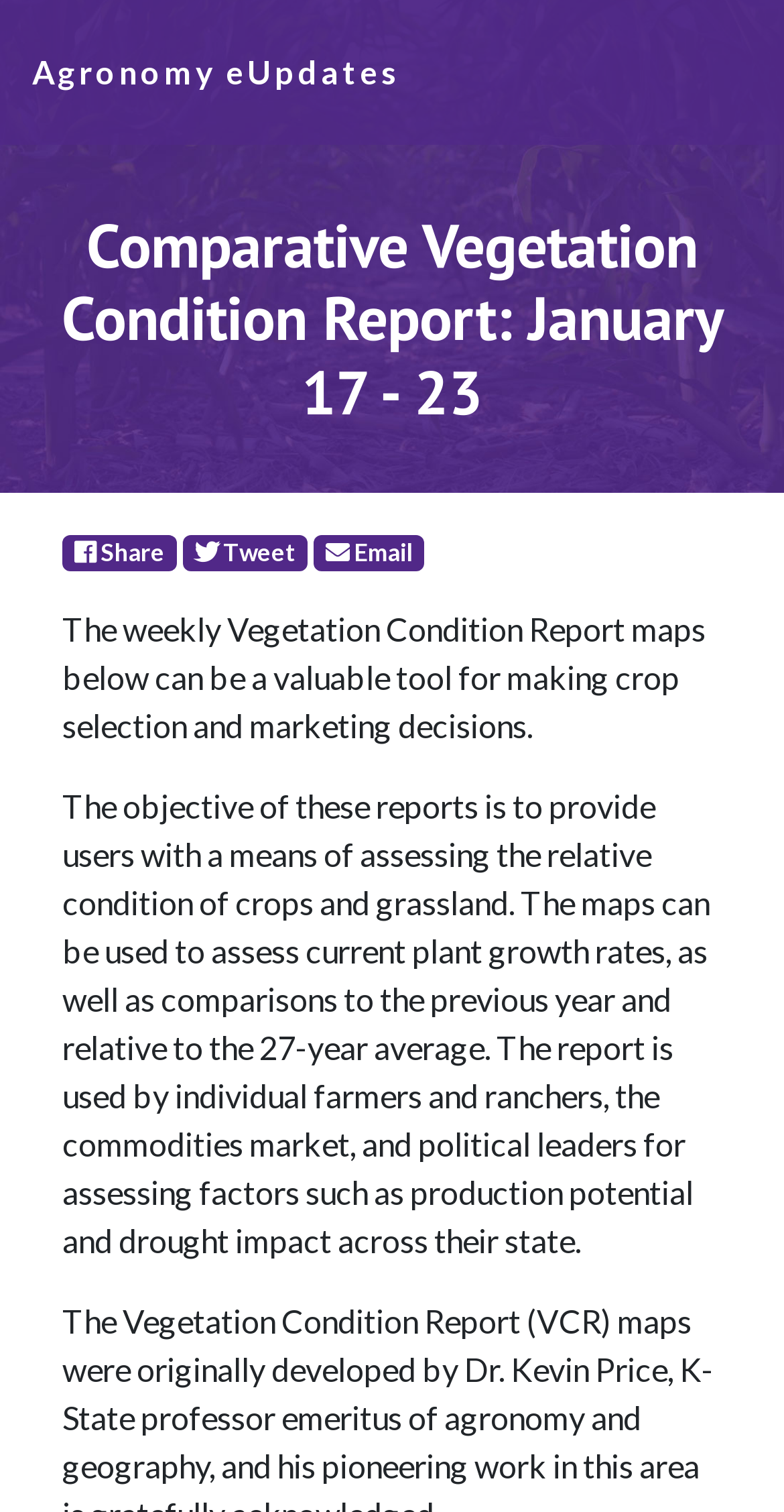Identify the headline of the webpage and generate its text content.

Comparative Vegetation Condition Report: January 17 - 23